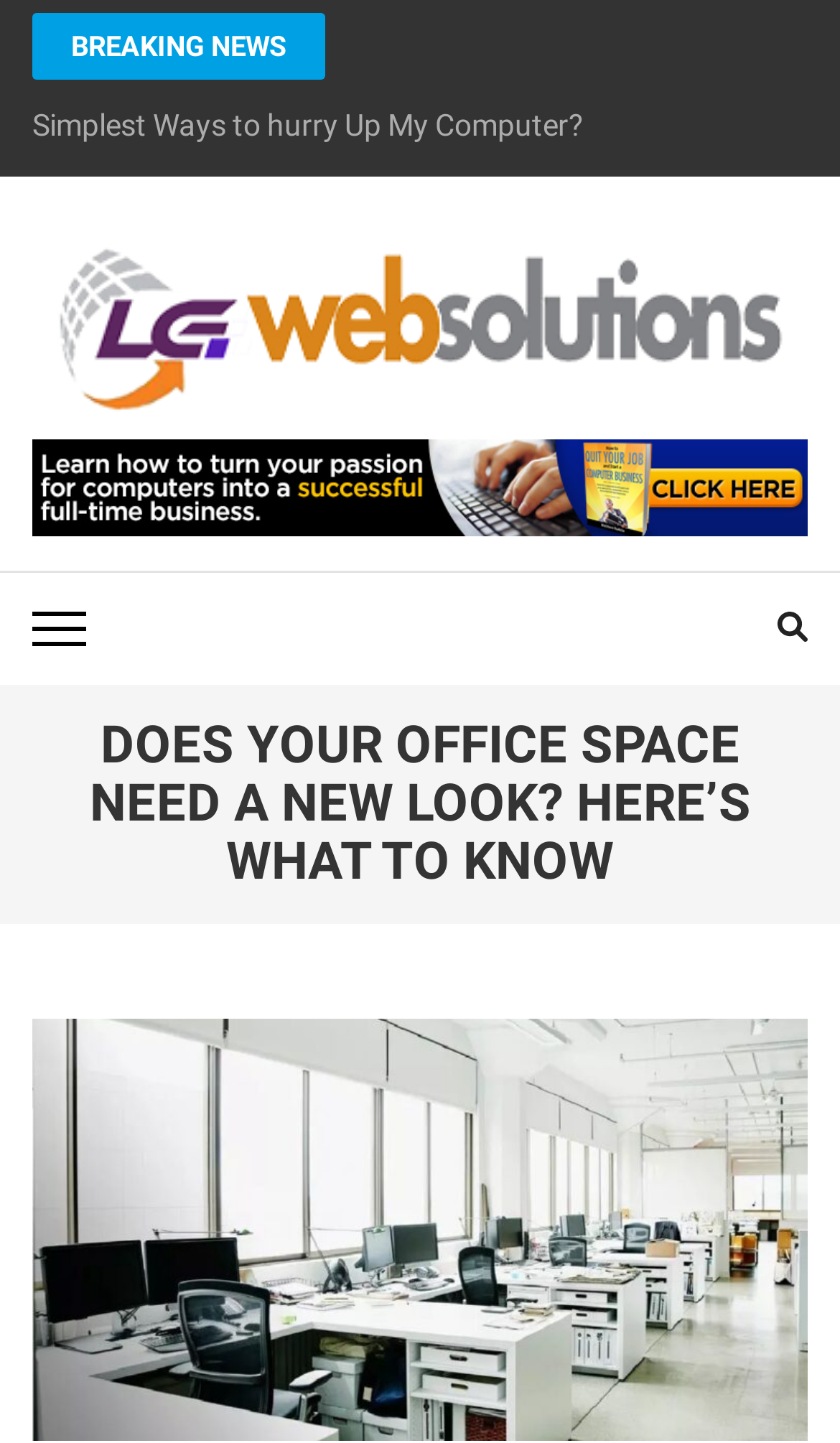What is the name of the website?
Please respond to the question thoroughly and include all relevant details.

I determined the name of the website by looking at the link element with the text 'Lg Web Solutions – Find Useful Blogs with' and the image element with the same text, which suggests that this is the website's name.